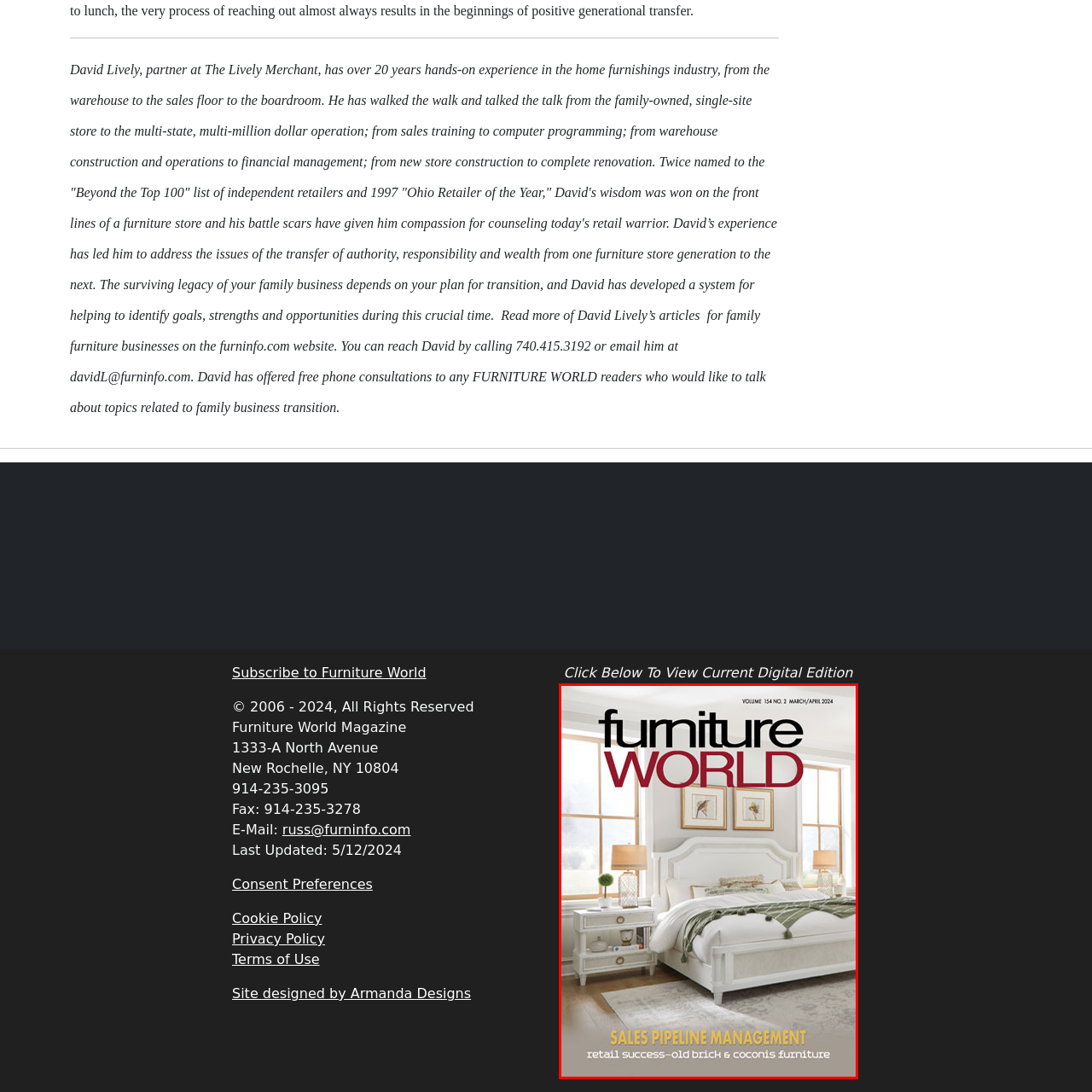Pay attention to the area highlighted by the red boundary and answer the question with a single word or short phrase: 
What is one of the topics highlighted on the cover?

SALES PIPELINE MANAGEMENT